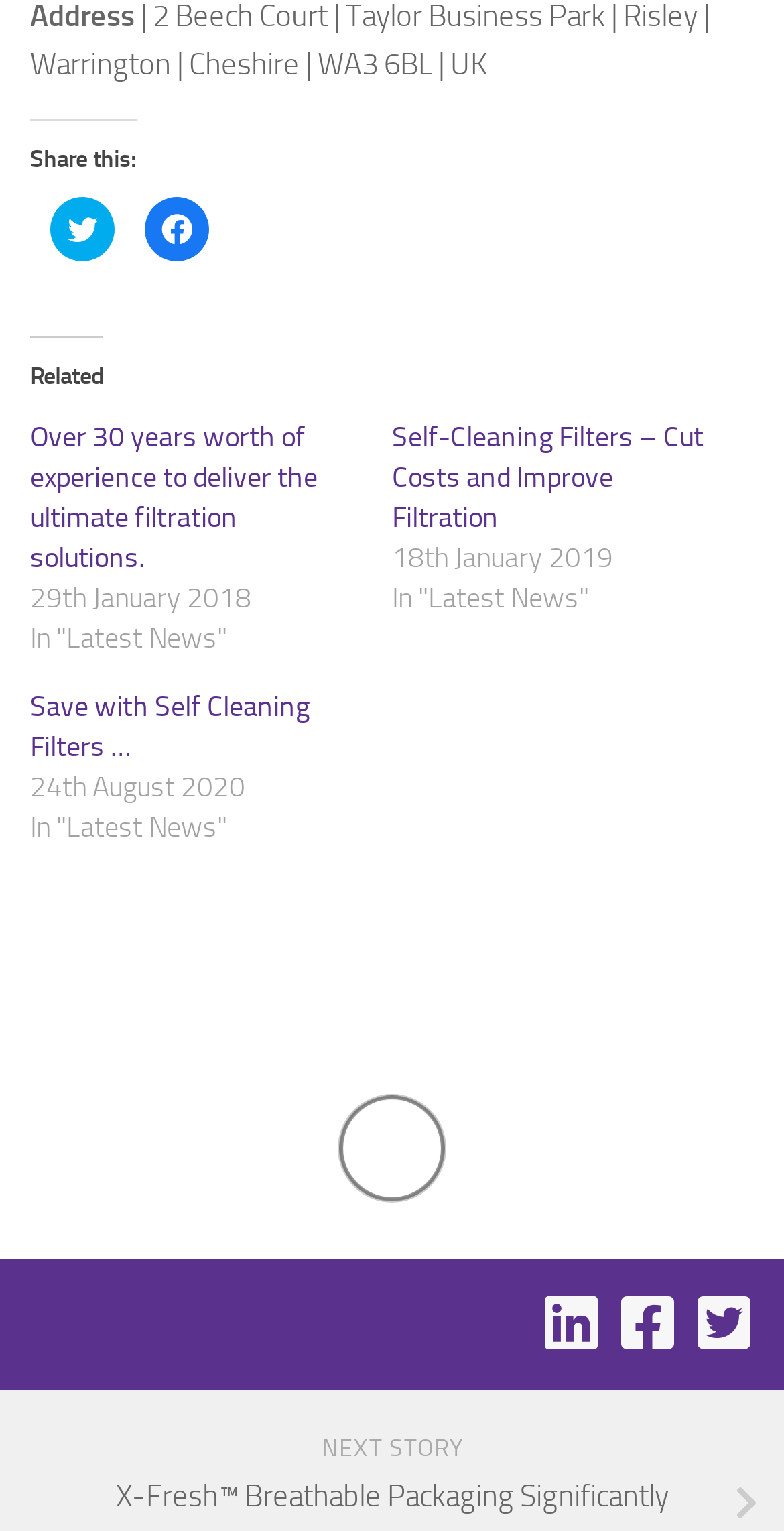How many social media platforms are available to follow?
Give a detailed response to the question by analyzing the screenshot.

At the bottom of the webpage, there are three social media platforms available to follow, including Linkedin, Facebook, and Twitter.